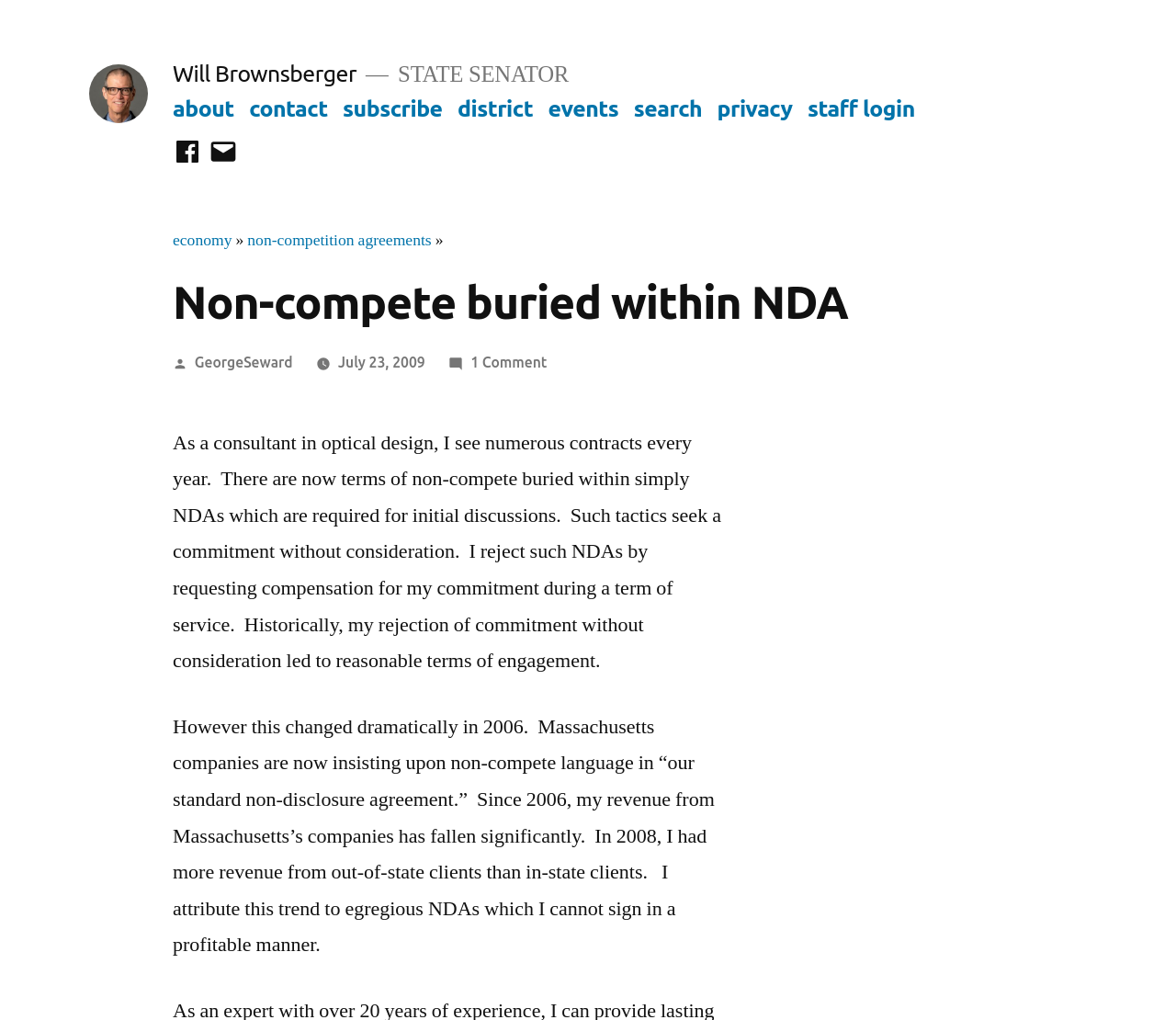How many comments are there on the post?
Answer with a single word or phrase, using the screenshot for reference.

1 Comment